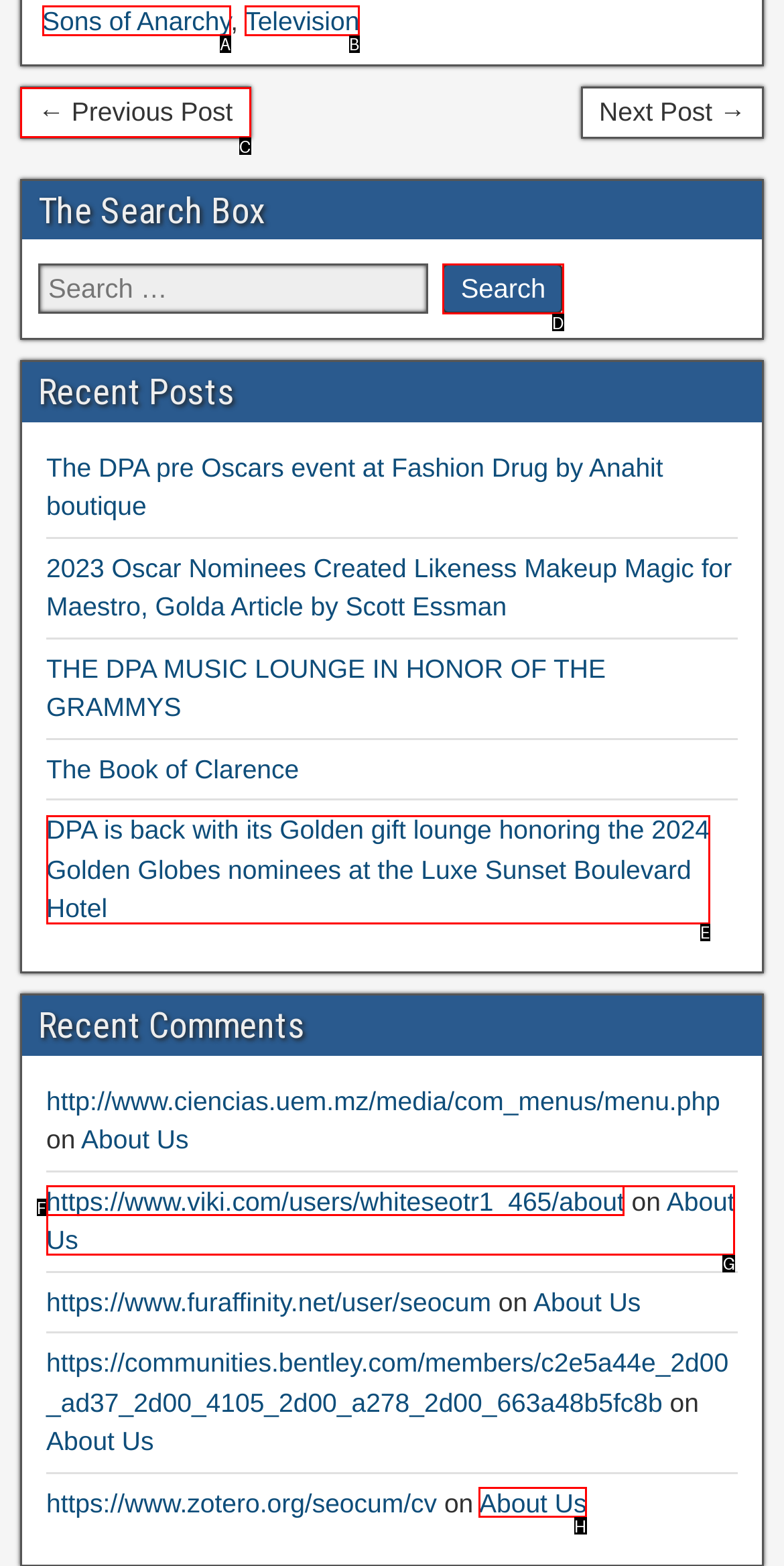Indicate the HTML element that should be clicked to perform the task: Go to previous post Reply with the letter corresponding to the chosen option.

C